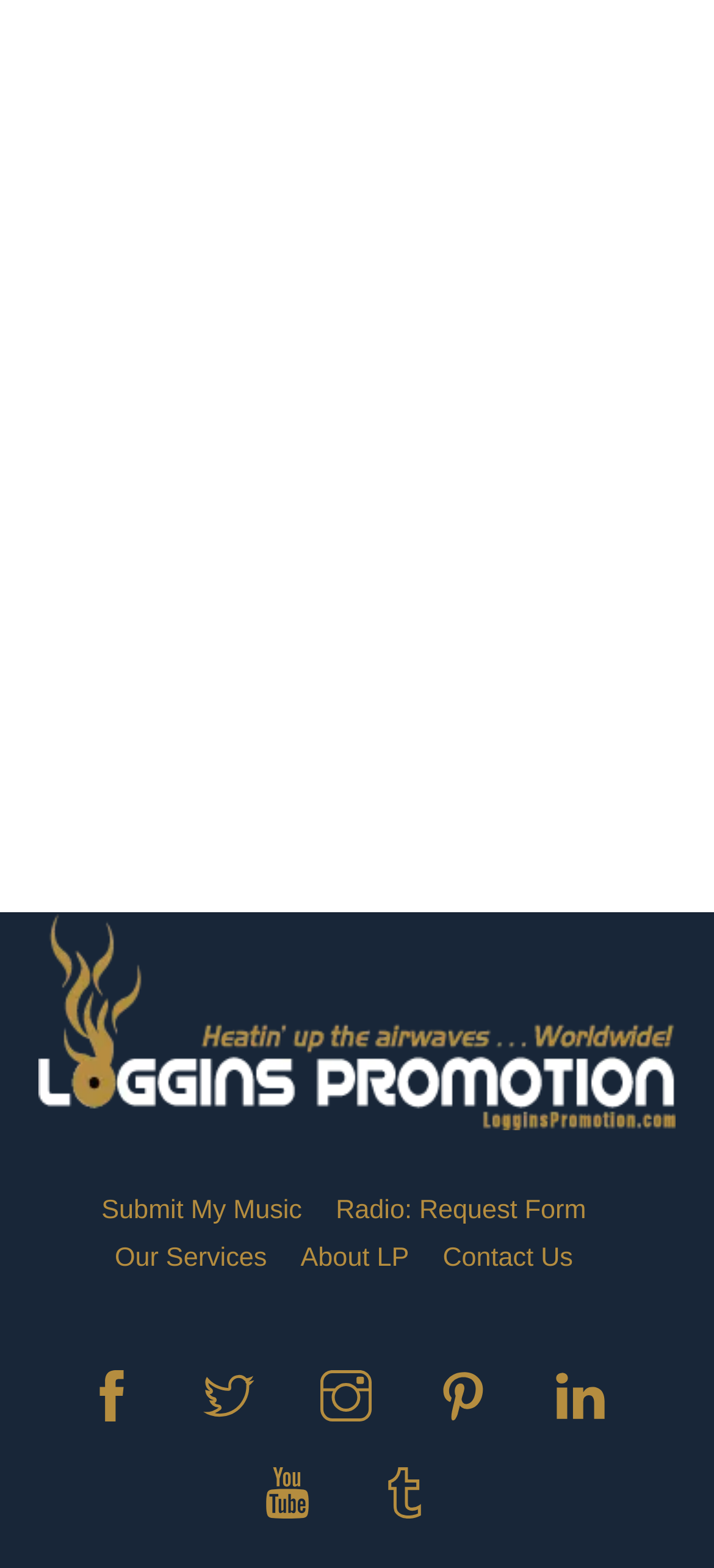Use a single word or phrase to respond to the question:
What is the last navigation link?

Contact Us